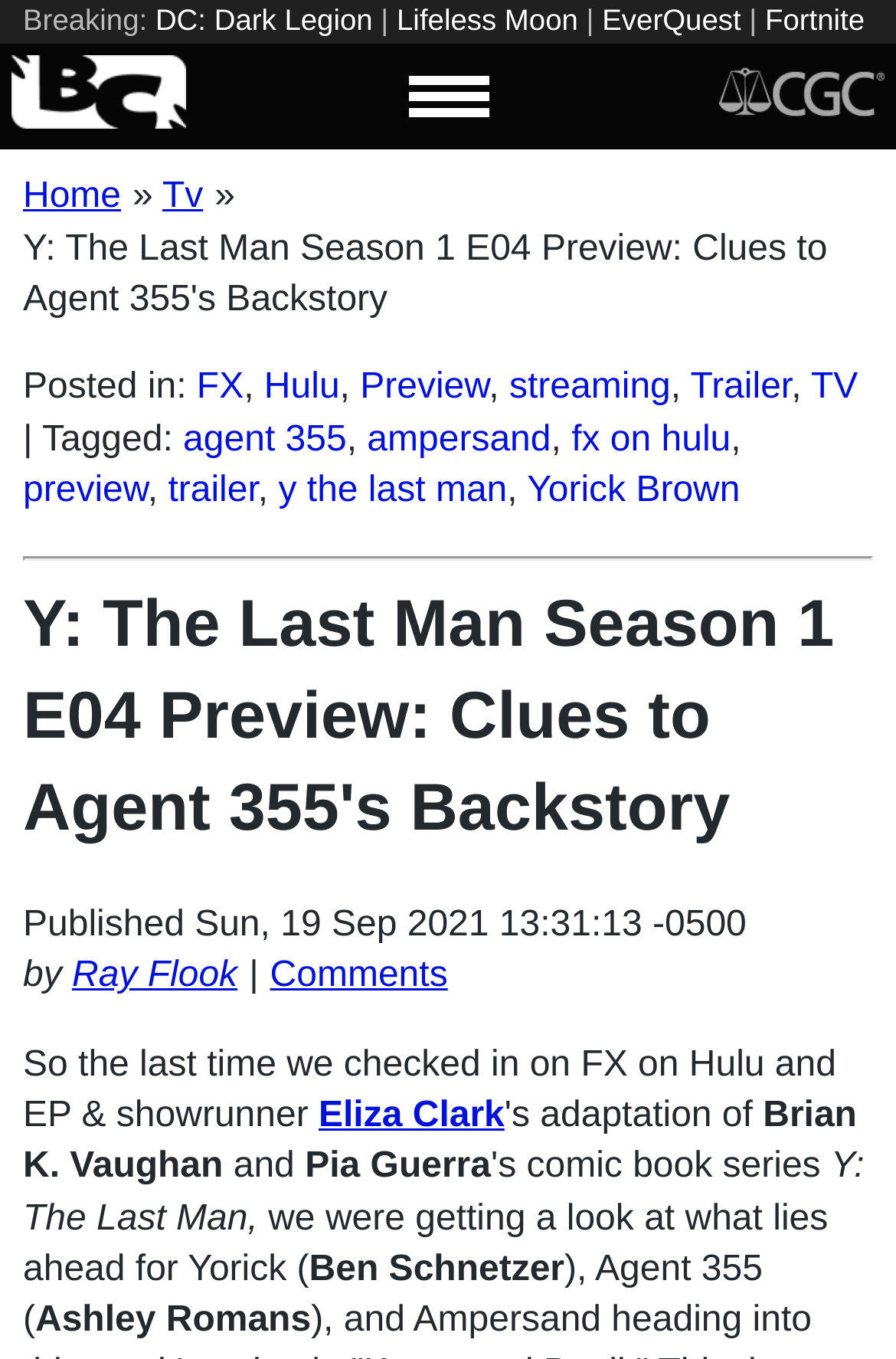Highlight the bounding box of the UI element that corresponds to this description: "y the last man".

[0.311, 0.347, 0.566, 0.376]